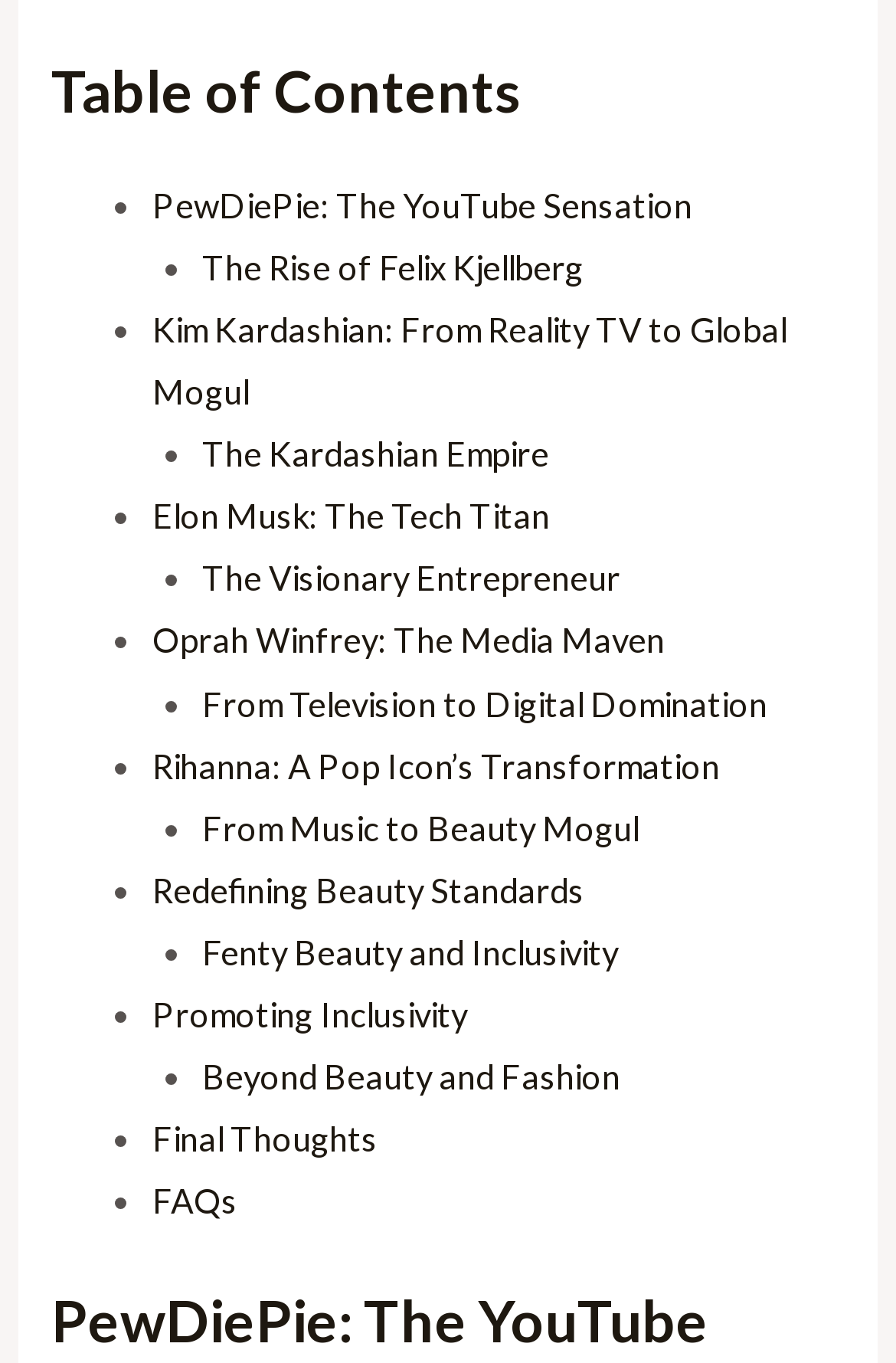Determine the bounding box coordinates of the clickable element to achieve the following action: 'Click on PewDiePie: The YouTube Sensation'. Provide the coordinates as four float values between 0 and 1, formatted as [left, top, right, bottom].

[0.17, 0.136, 0.772, 0.165]